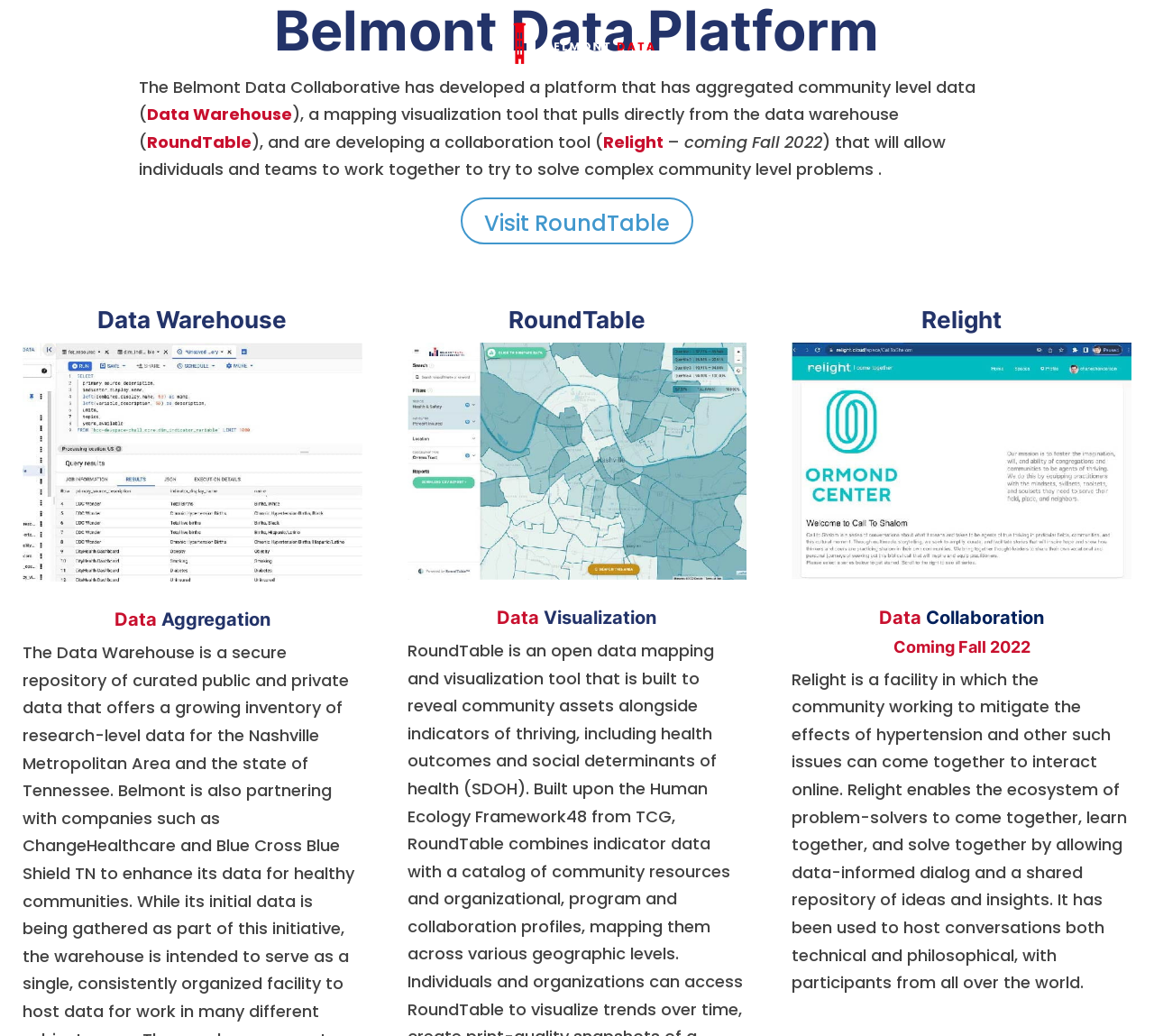Please determine the bounding box coordinates for the UI element described here. Use the format (top-left x, top-left y, bottom-right x, bottom-right y) with values bounded between 0 and 1: What is RoundTable

[0.795, 0.035, 0.969, 0.063]